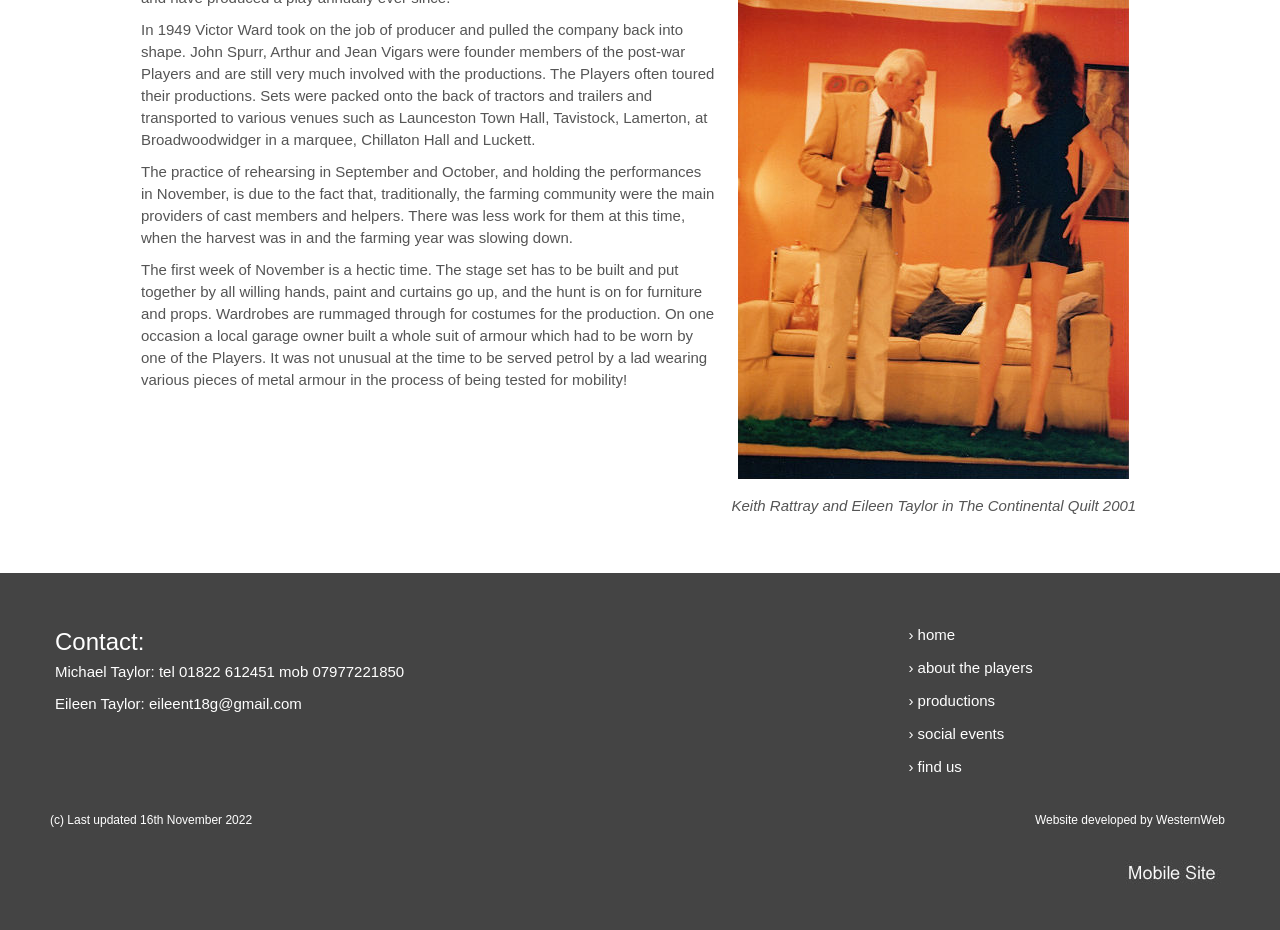Give the bounding box coordinates for this UI element: "› find us". The coordinates should be four float numbers between 0 and 1, arranged as [left, top, right, bottom].

[0.71, 0.815, 0.751, 0.833]